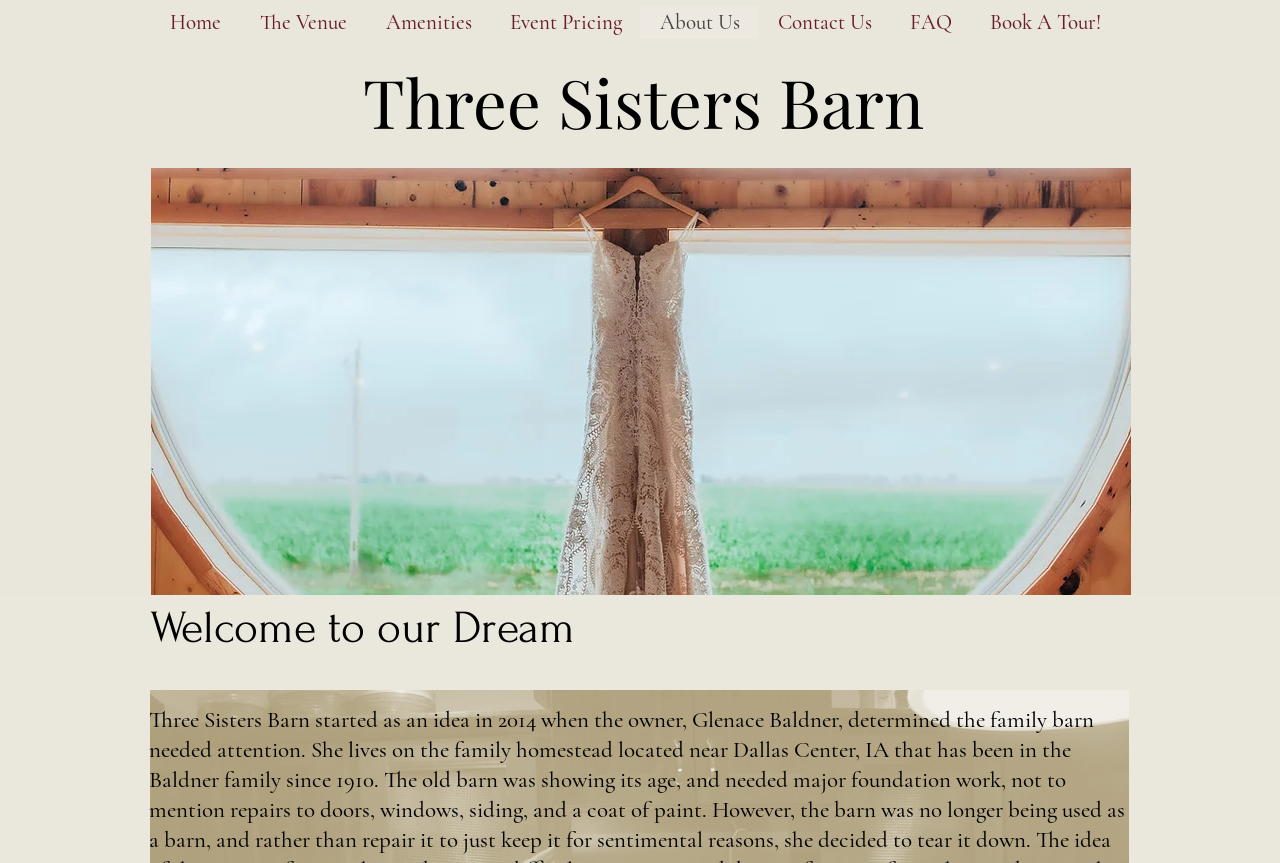What is the name of the event venue?
Use the information from the screenshot to give a comprehensive response to the question.

The name of the event venue can be found in the heading element with the text 'Three Sisters Barn' which is located at the top of the webpage.